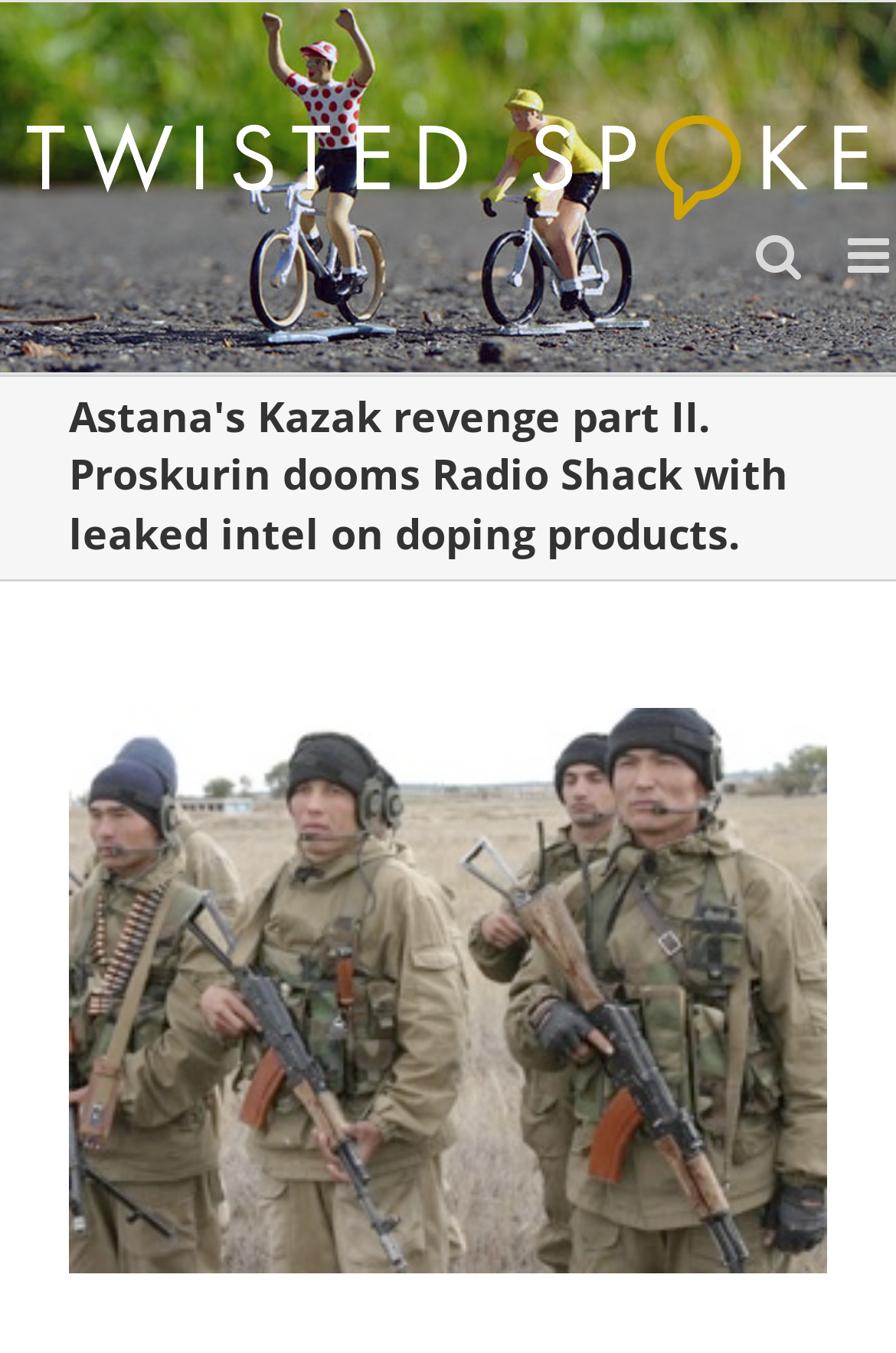Please answer the following question using a single word or phrase: What is the topic of the article?

Bike race and doping